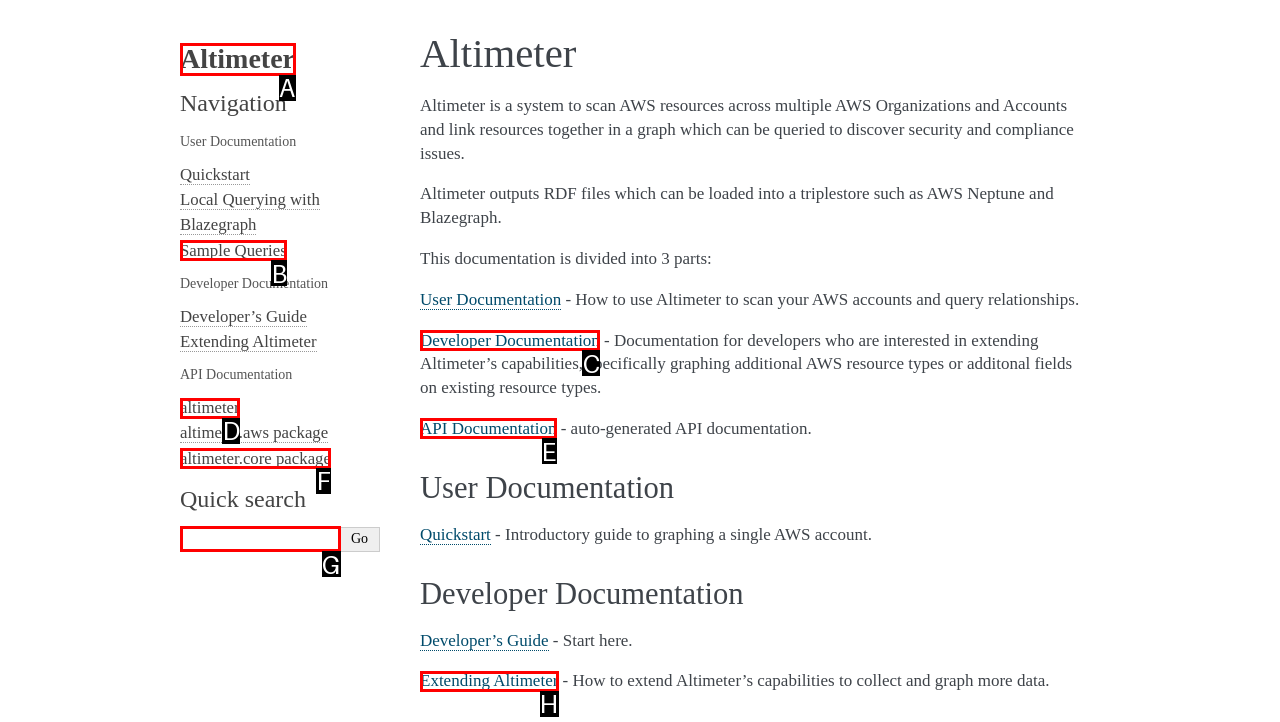Tell me which one HTML element I should click to complete this task: Search in the search bar Answer with the option's letter from the given choices directly.

G